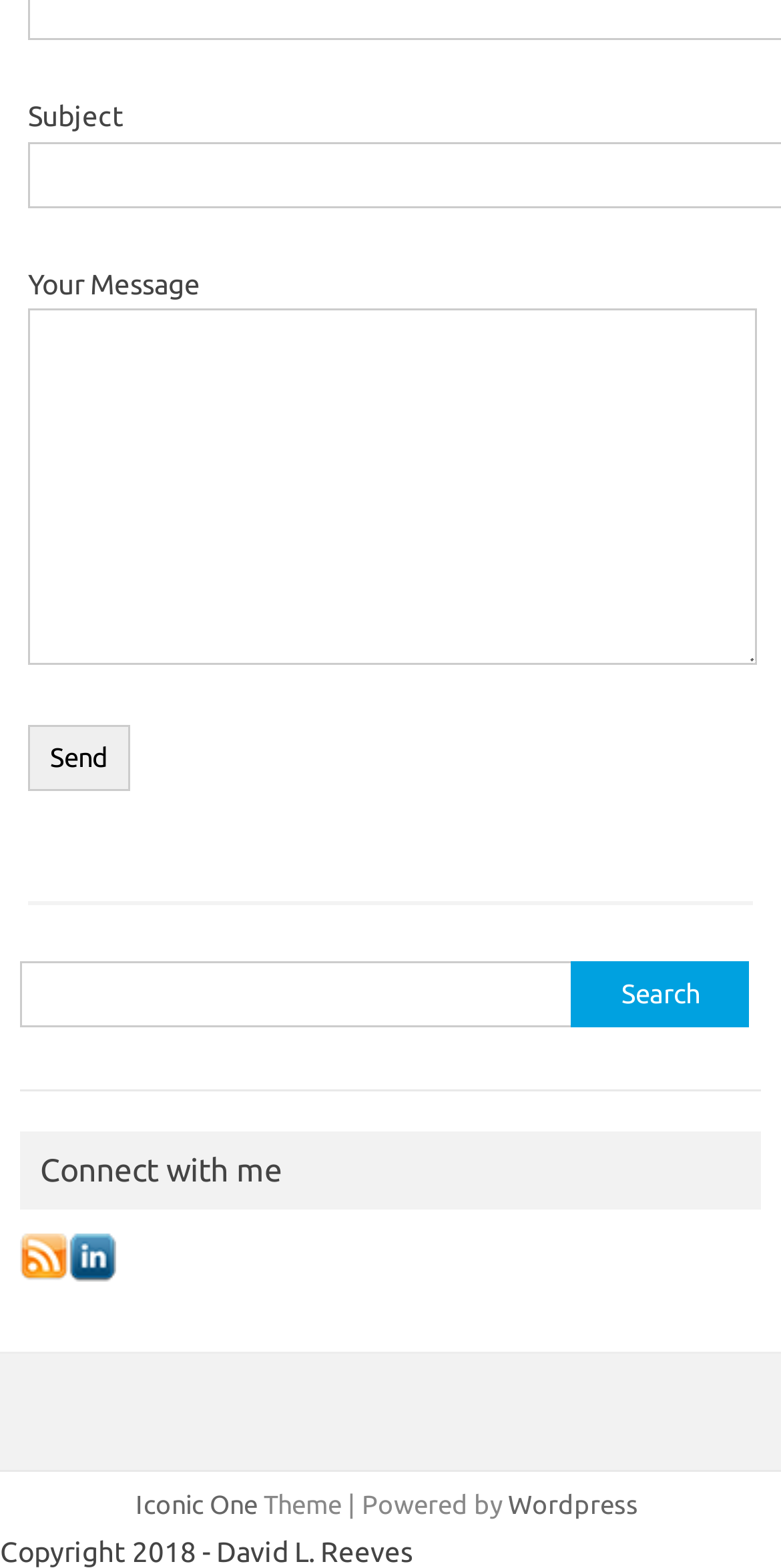Identify the coordinates of the bounding box for the element described below: "value="Send"". Return the coordinates as four float numbers between 0 and 1: [left, top, right, bottom].

[0.036, 0.463, 0.167, 0.505]